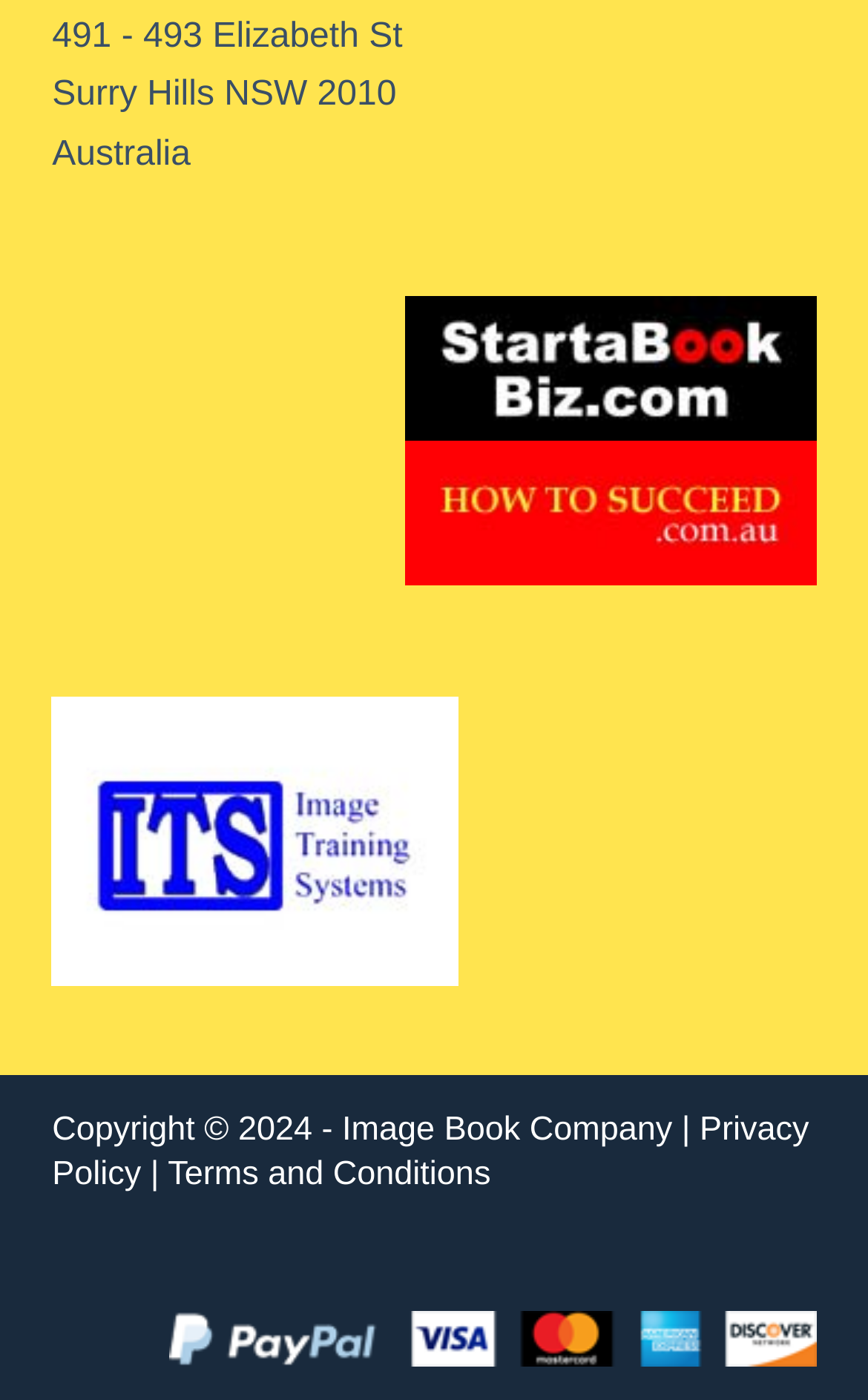What is the country? Analyze the screenshot and reply with just one word or a short phrase.

Australia